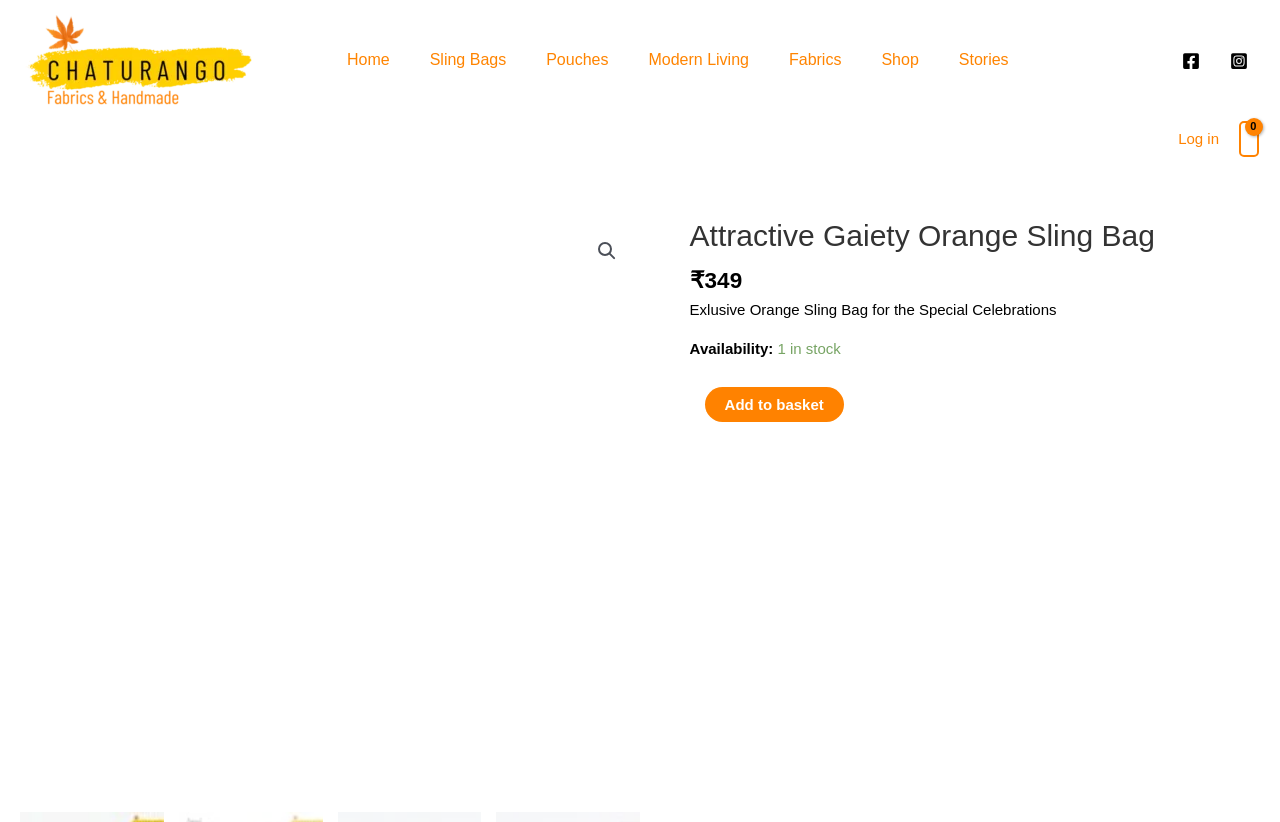Respond with a single word or phrase to the following question:
How many items are in stock for the Attractive Gaiety Orange Sling Bag?

1